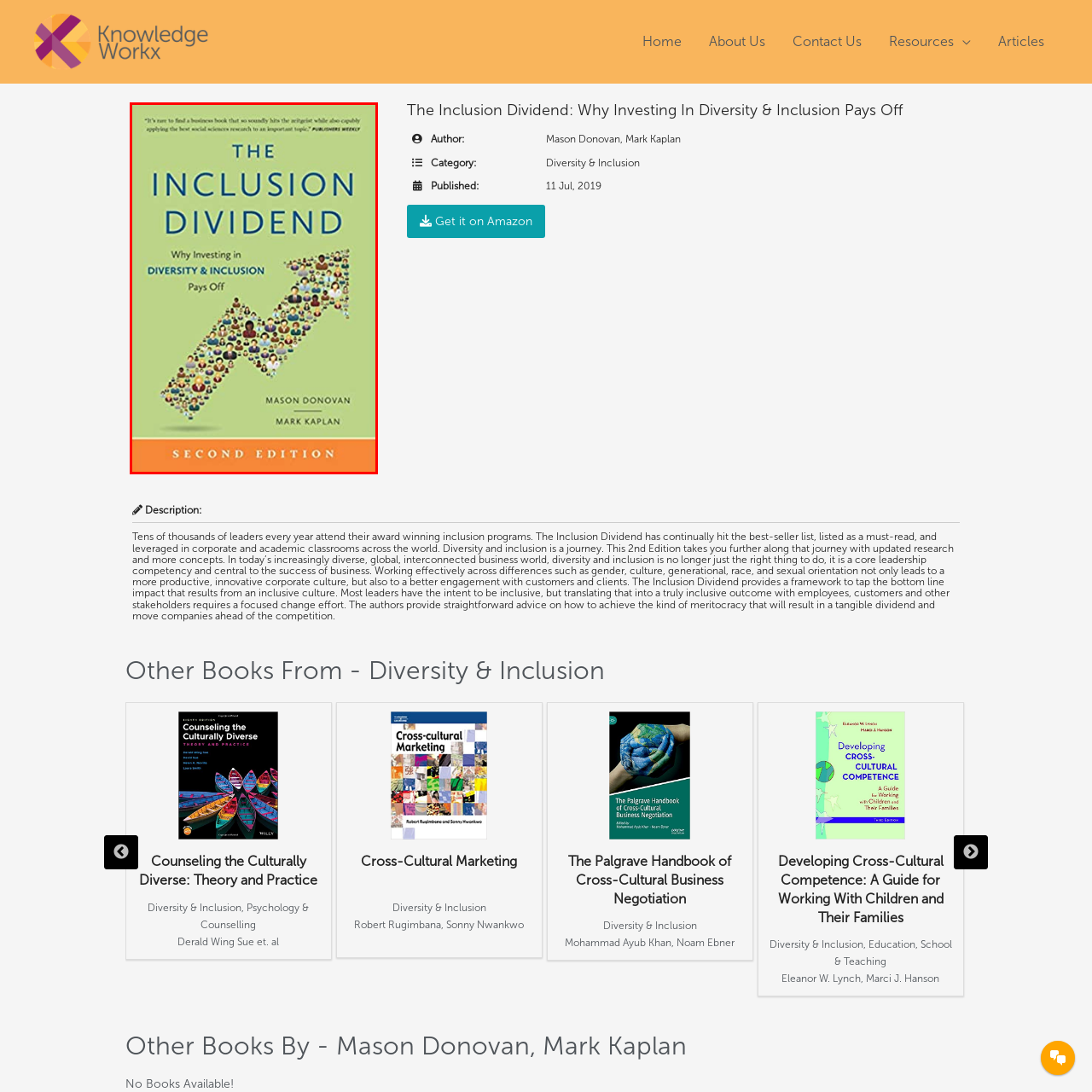What do the diverse silhouettes and icons on the cover represent? Examine the image inside the red bounding box and answer concisely with one word or a short phrase.

Various individuals